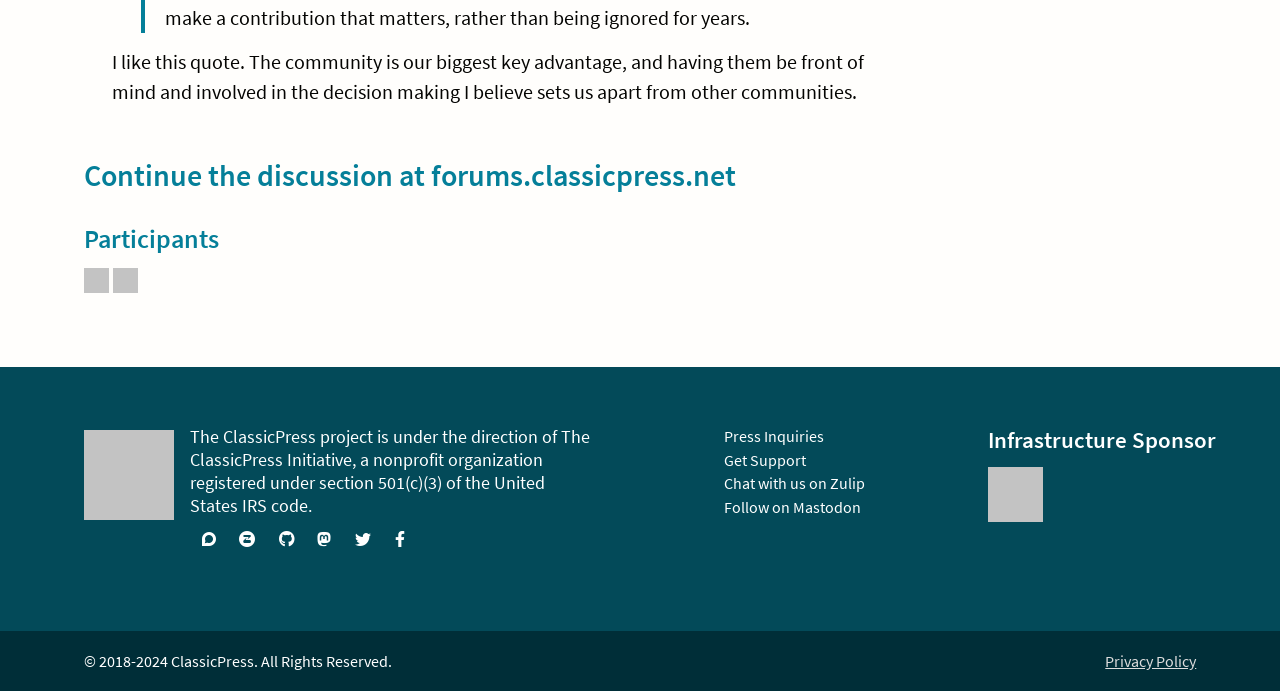What is the quote about?
Please give a detailed and elaborate answer to the question.

The quote mentioned at the top of the webpage is about the importance of community in the ClassicPress project, stating that it is the biggest key advantage and sets them apart from other communities.